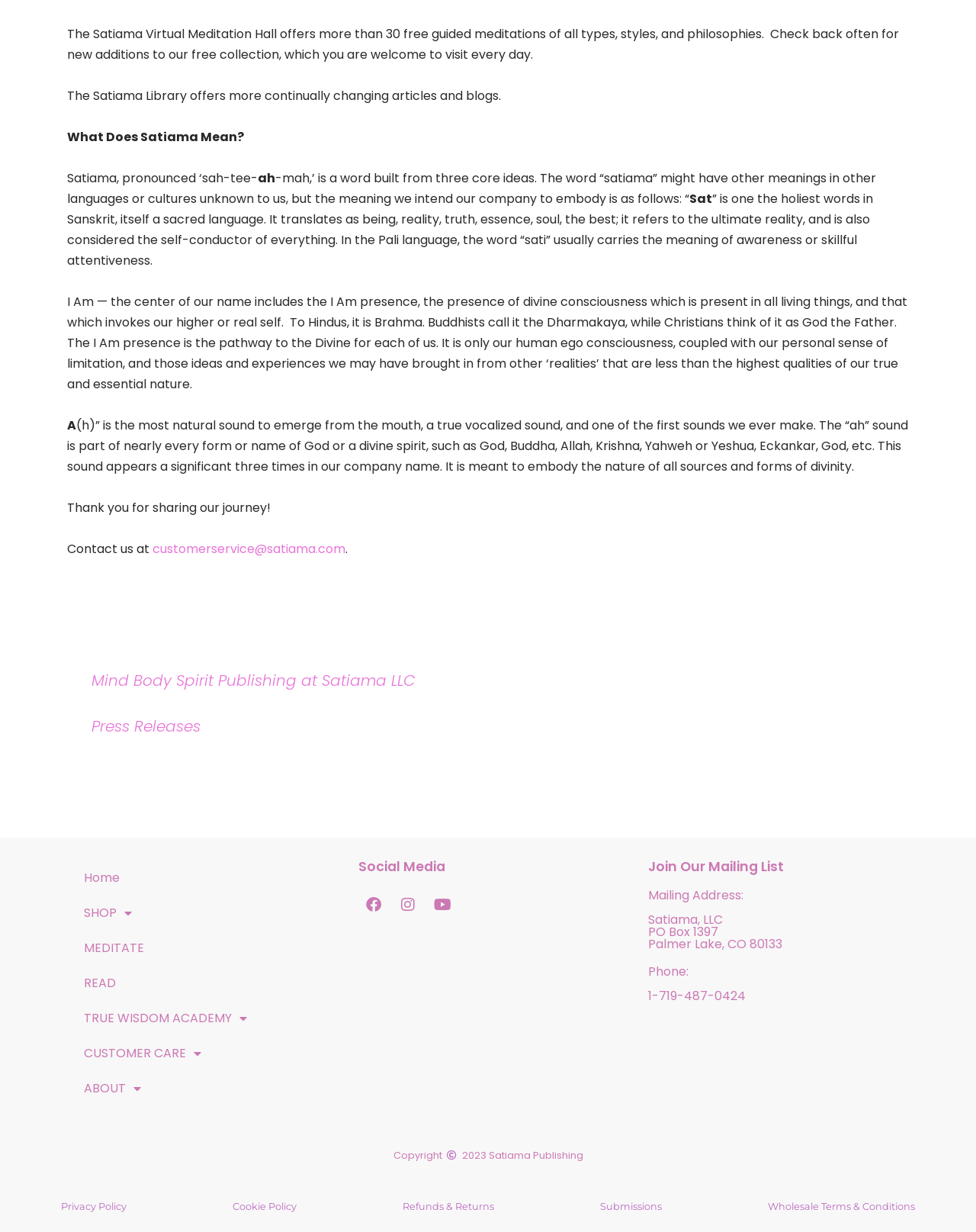Refer to the image and provide an in-depth answer to the question:
What is the meaning of 'satiama'?

The meaning of 'satiama' is explained in the text '“satiama” might have other meanings in other languages or cultures unknown to us, but the meaning we intend our company to embody is as follows: “' and further explained as '“sati” usually carries the meaning of awareness or skillful attentiveness.'.